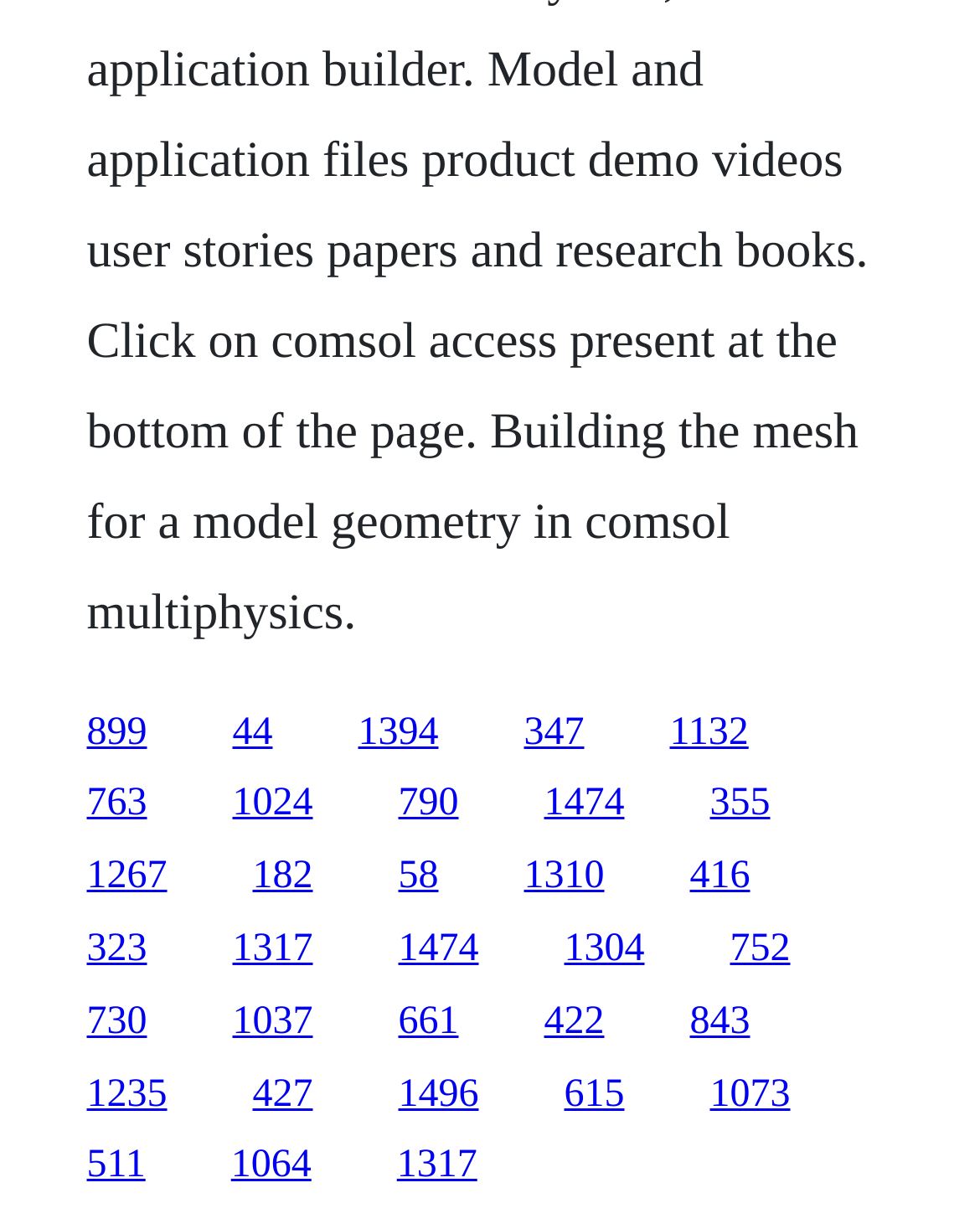Please indicate the bounding box coordinates for the clickable area to complete the following task: "visit the third link". The coordinates should be specified as four float numbers between 0 and 1, i.e., [left, top, right, bottom].

[0.365, 0.58, 0.447, 0.615]